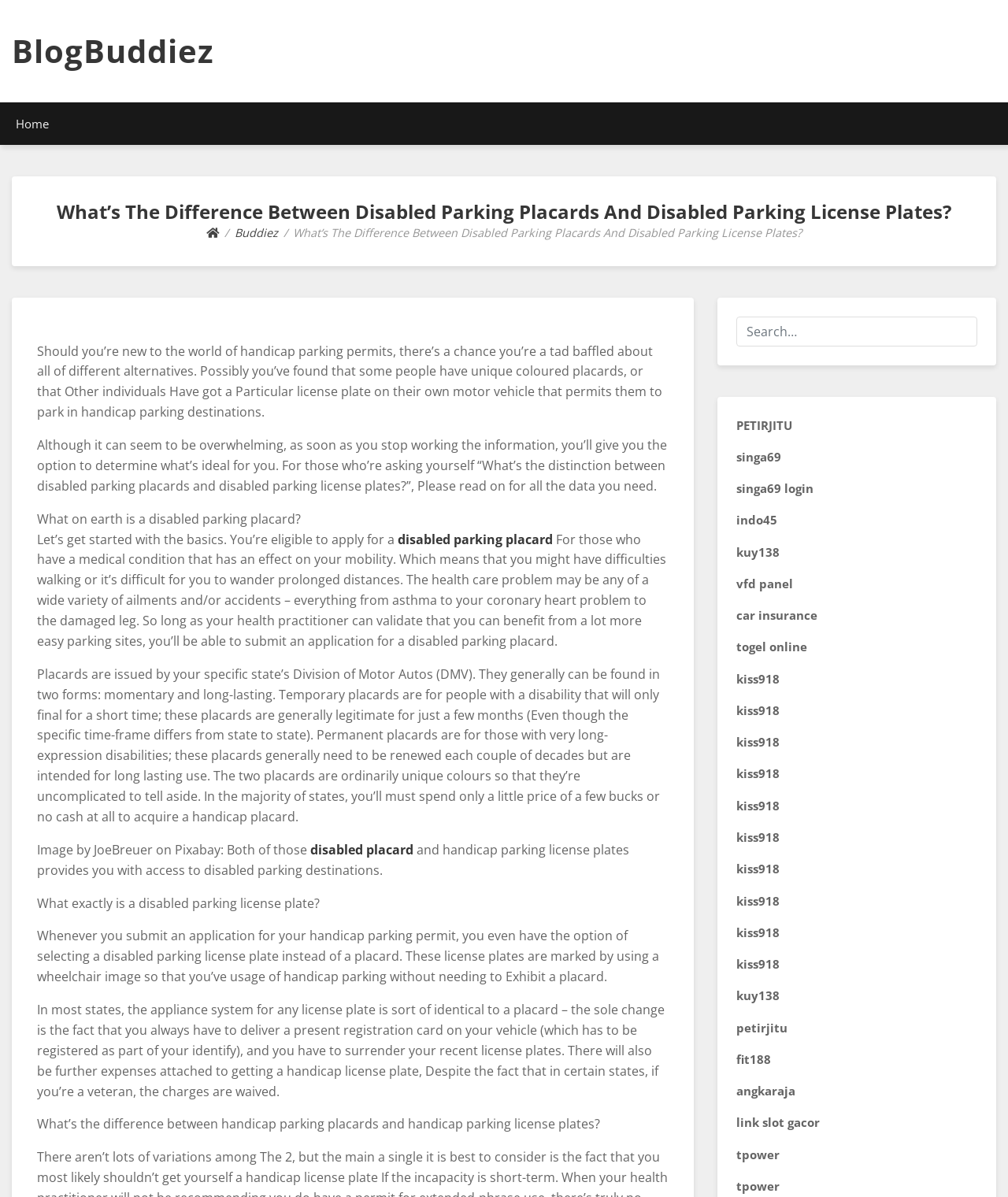Determine the bounding box coordinates of the clickable region to carry out the instruction: "Click on the 'PETIRJITU' link".

[0.73, 0.348, 0.786, 0.362]